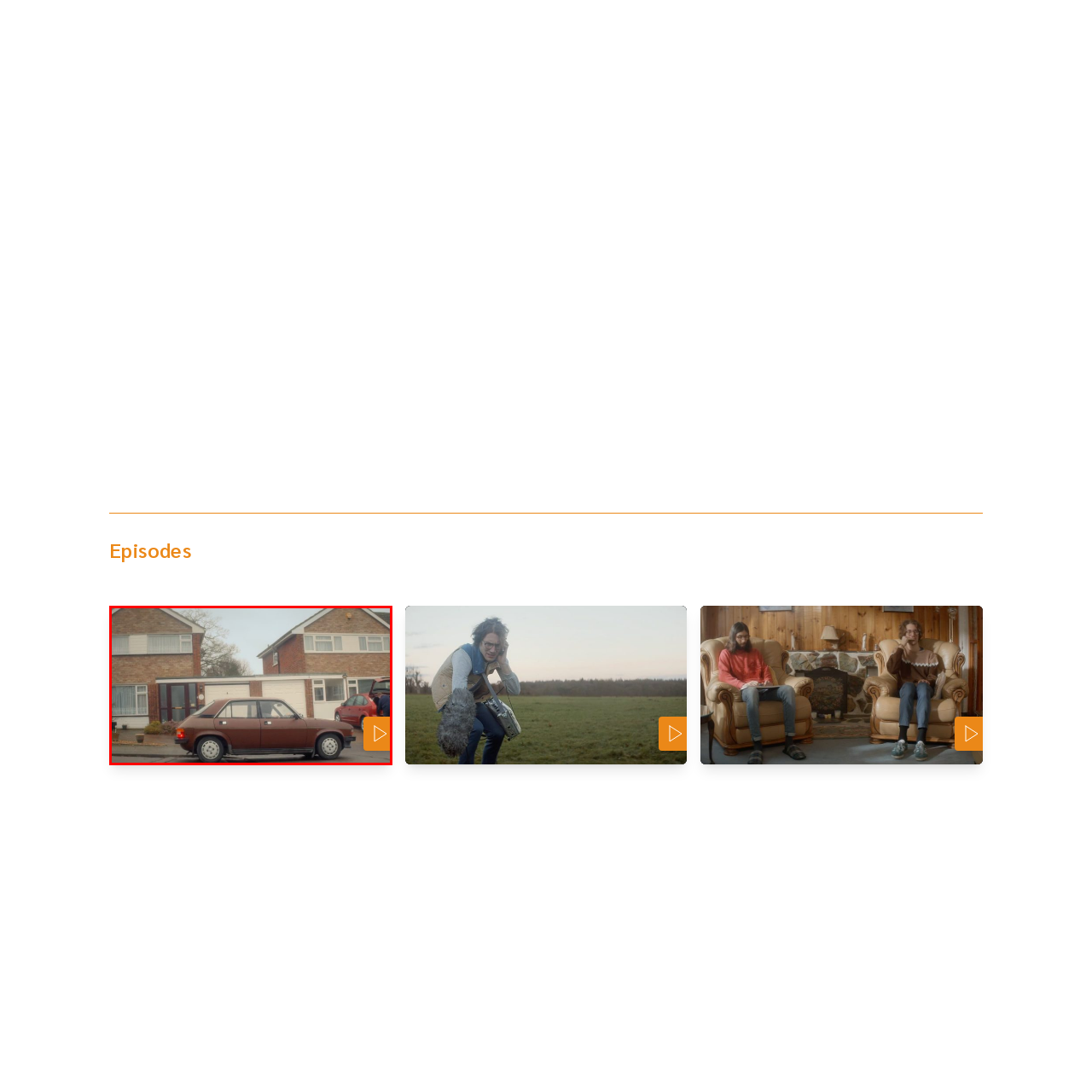Deliver a detailed account of the image that lies within the red box.

The image showcases a street scene featuring two residential houses characterized by brick facades and large window panes. In the foreground, there is a brown car parked on the street, notable for its compact size and distinct design. The houses are set in a quiet neighborhood, with a glimpse of greenery in the background suggesting a peaceful suburban environment. To the right of the image, a person is seen tending to an open trunk of a vehicle, highlighting an everyday moment. The overall atmosphere feels warm and inviting, embodying a slice of suburban life.